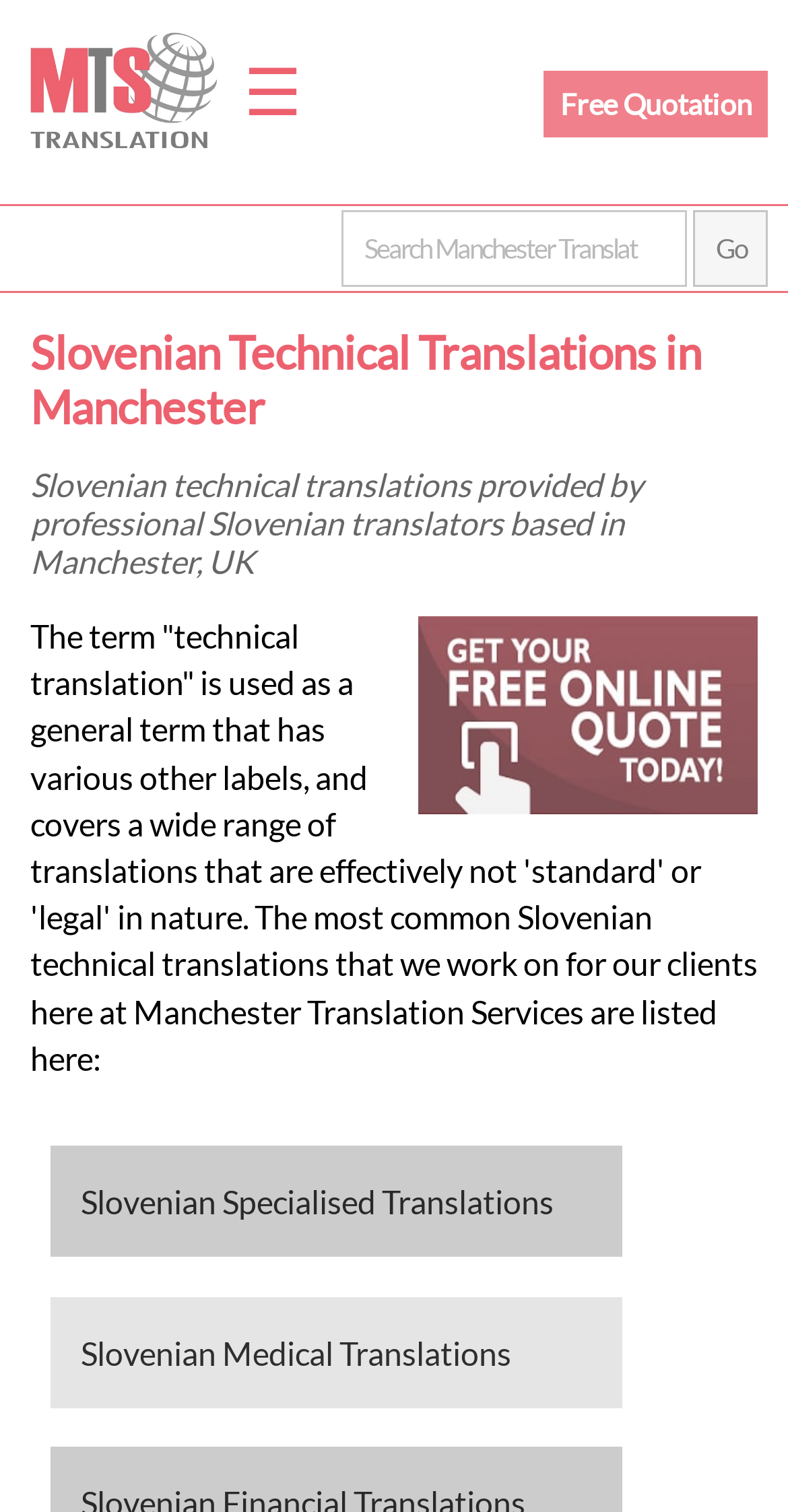How many types of translations are listed?
Based on the image, answer the question with as much detail as possible.

The webpage lists two types of translations, namely 'Slovenian Specialised Translations' and 'Slovenian Medical Translations', which are linked at the bottom of the page.